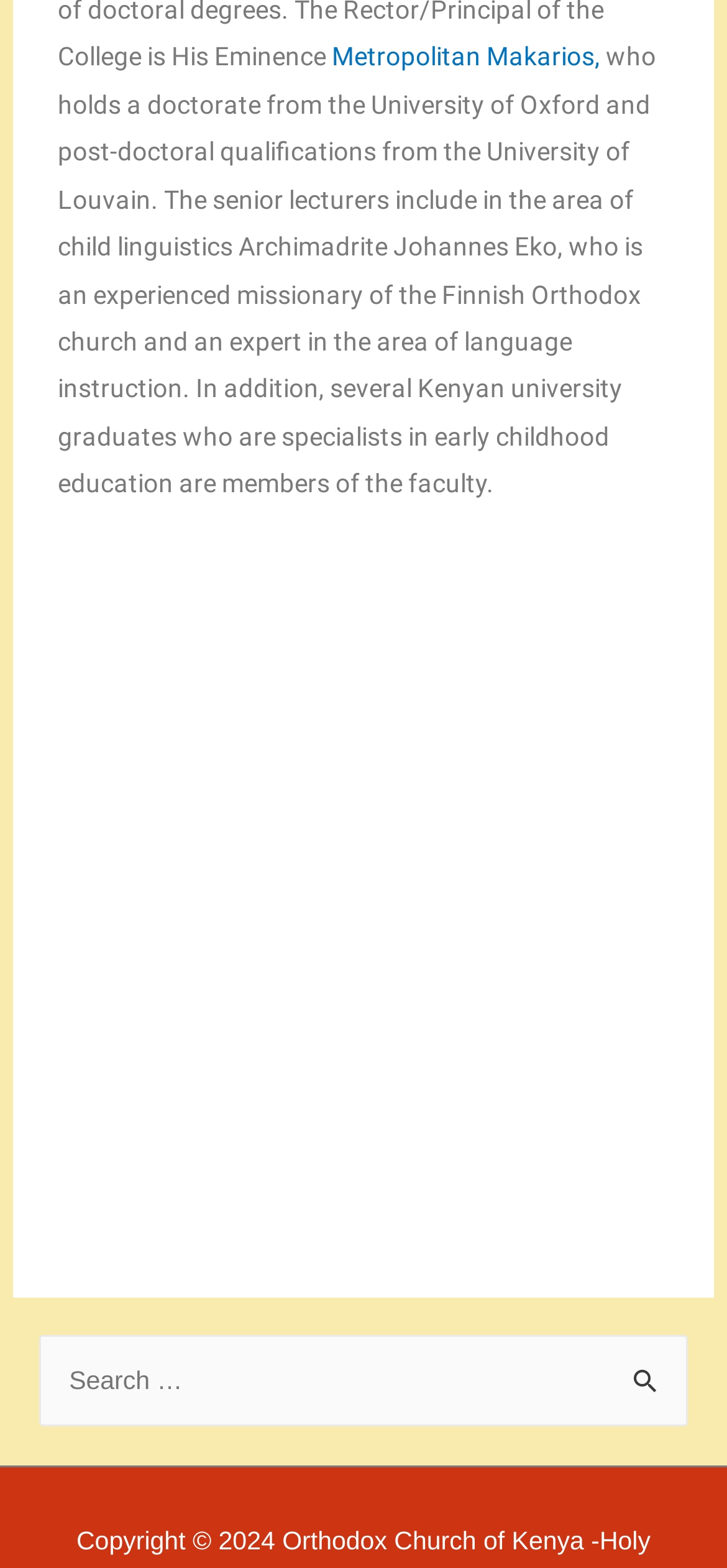Who is Metropolitan Makarios?
Provide a detailed answer to the question, using the image to inform your response.

The answer can be found in the link at the top of the webpage, which says 'Metropolitan Makarios, (opens in a new tab)'. This suggests that Metropolitan Makarios is a person of importance, possibly the founder or leader of an organization.